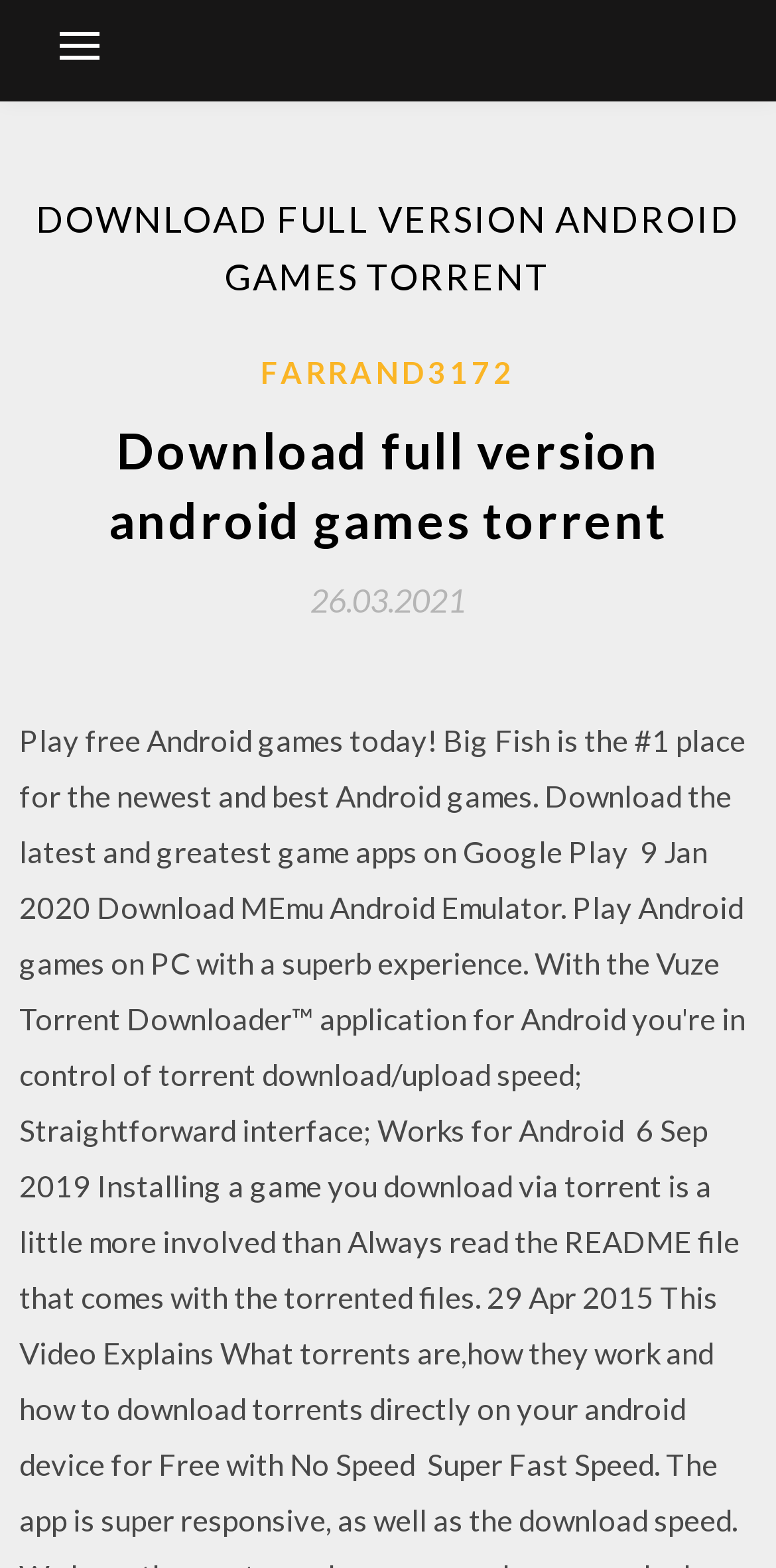Please answer the following question using a single word or phrase: 
What is the primary function of the button at the top left?

Menu control